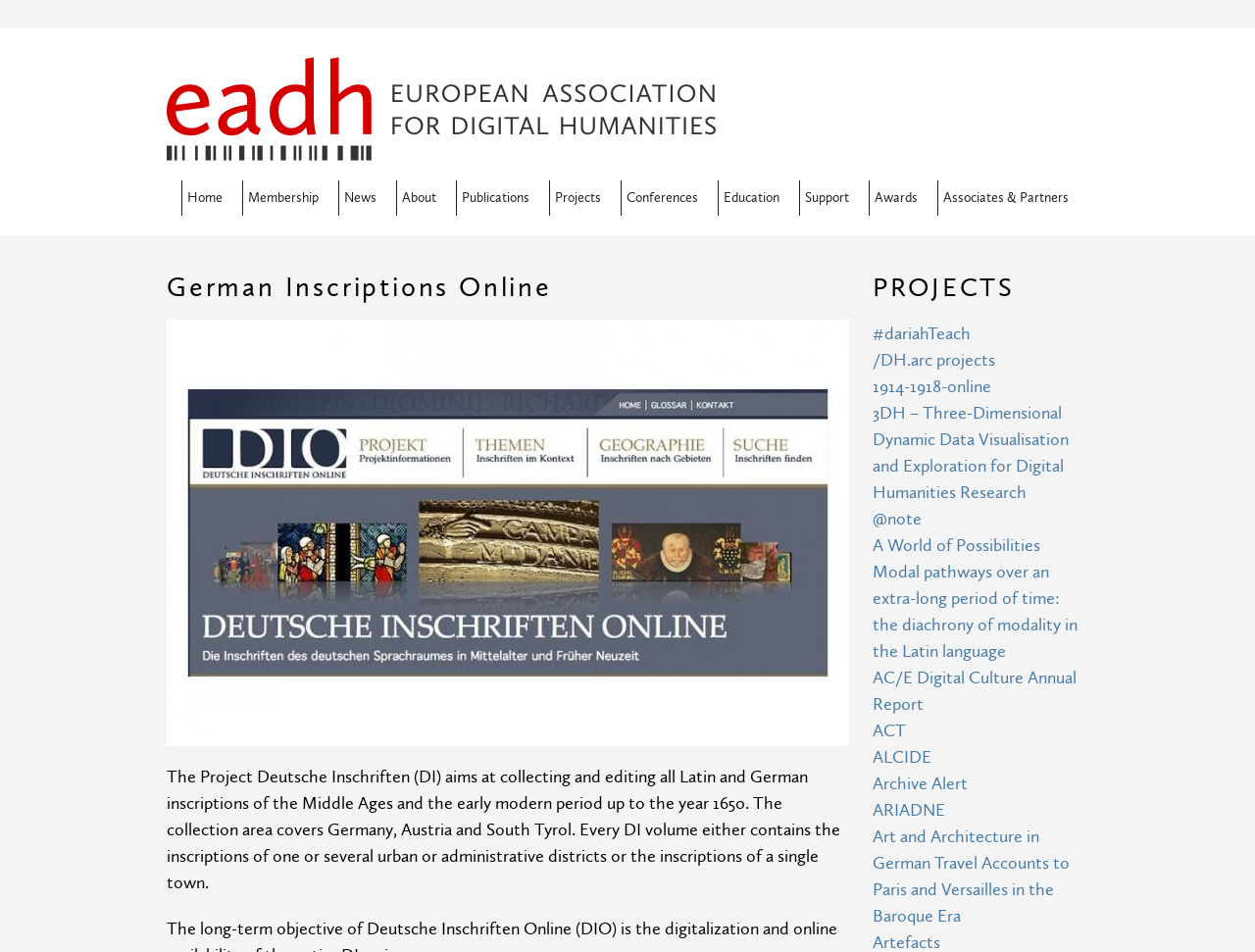What is the time period covered by the project?
Could you answer the question in a detailed manner, providing as much information as possible?

I read the static text that describes the project, which mentions 'the Middle Ages and the early modern period up to the year 1650'. Therefore, the time period covered by the project is from the Middle Ages to 1650.